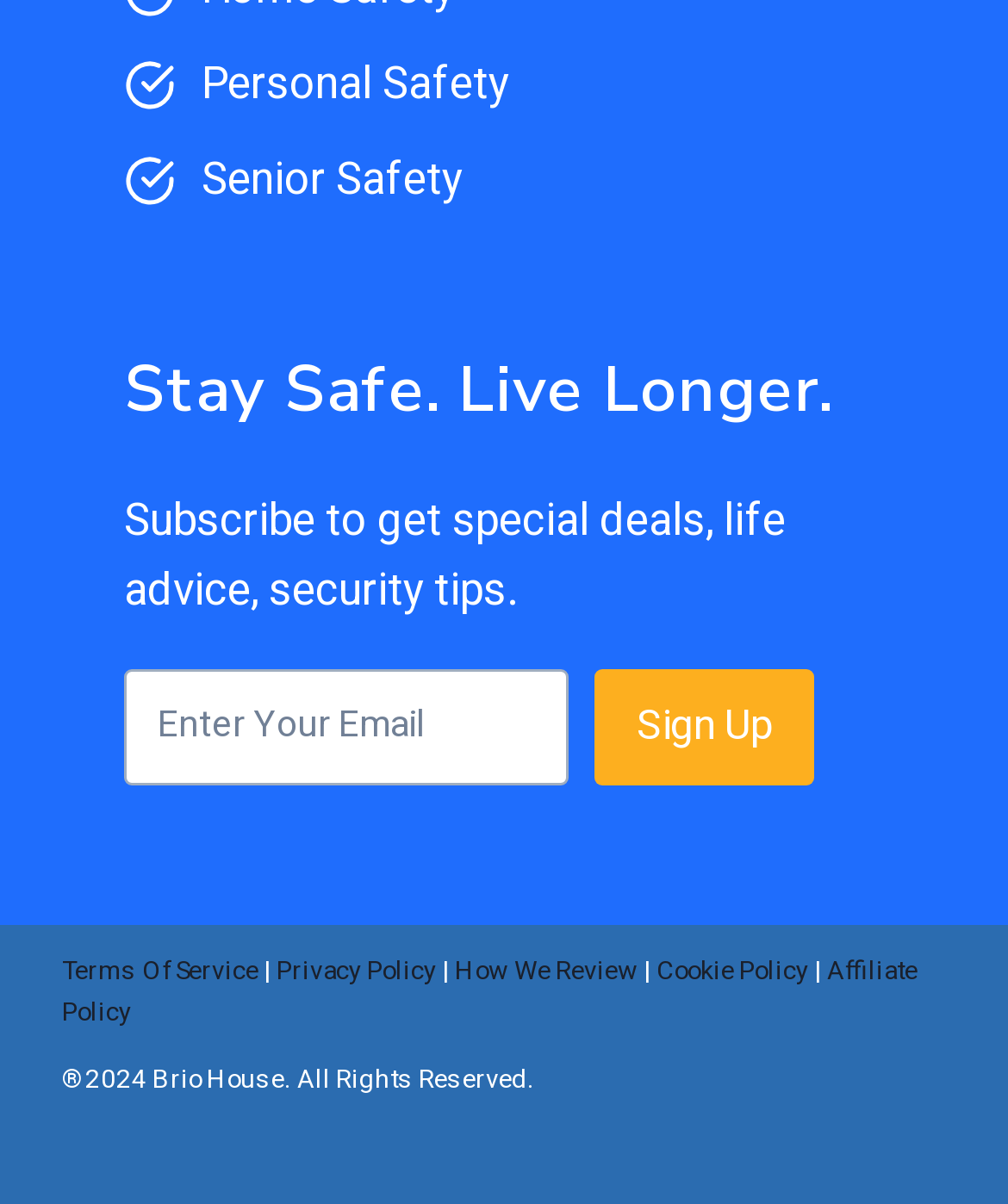Pinpoint the bounding box coordinates for the area that should be clicked to perform the following instruction: "Click on Personal Safety".

[0.2, 0.043, 0.505, 0.096]